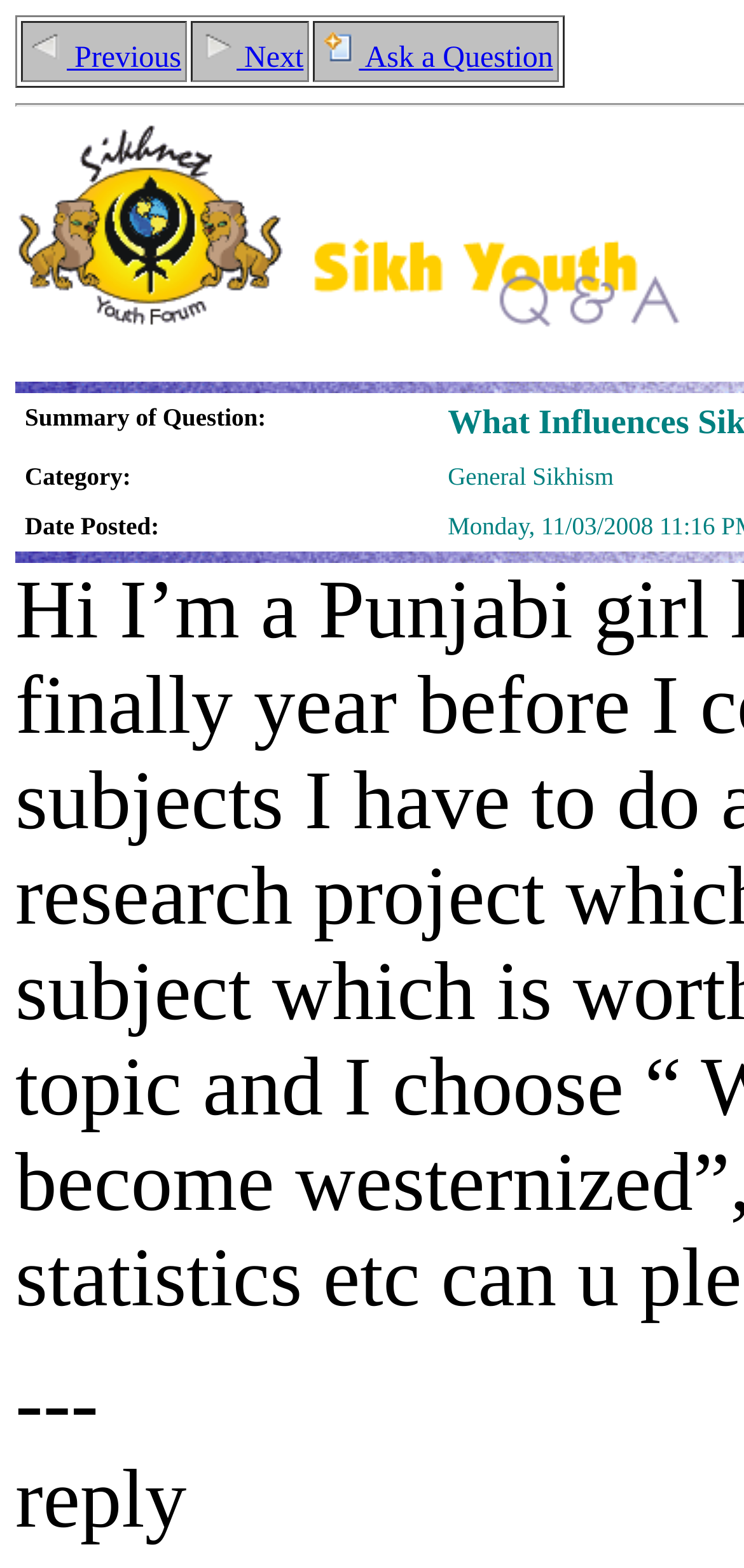What is the category of the question?
Look at the image and respond with a one-word or short phrase answer.

Category: